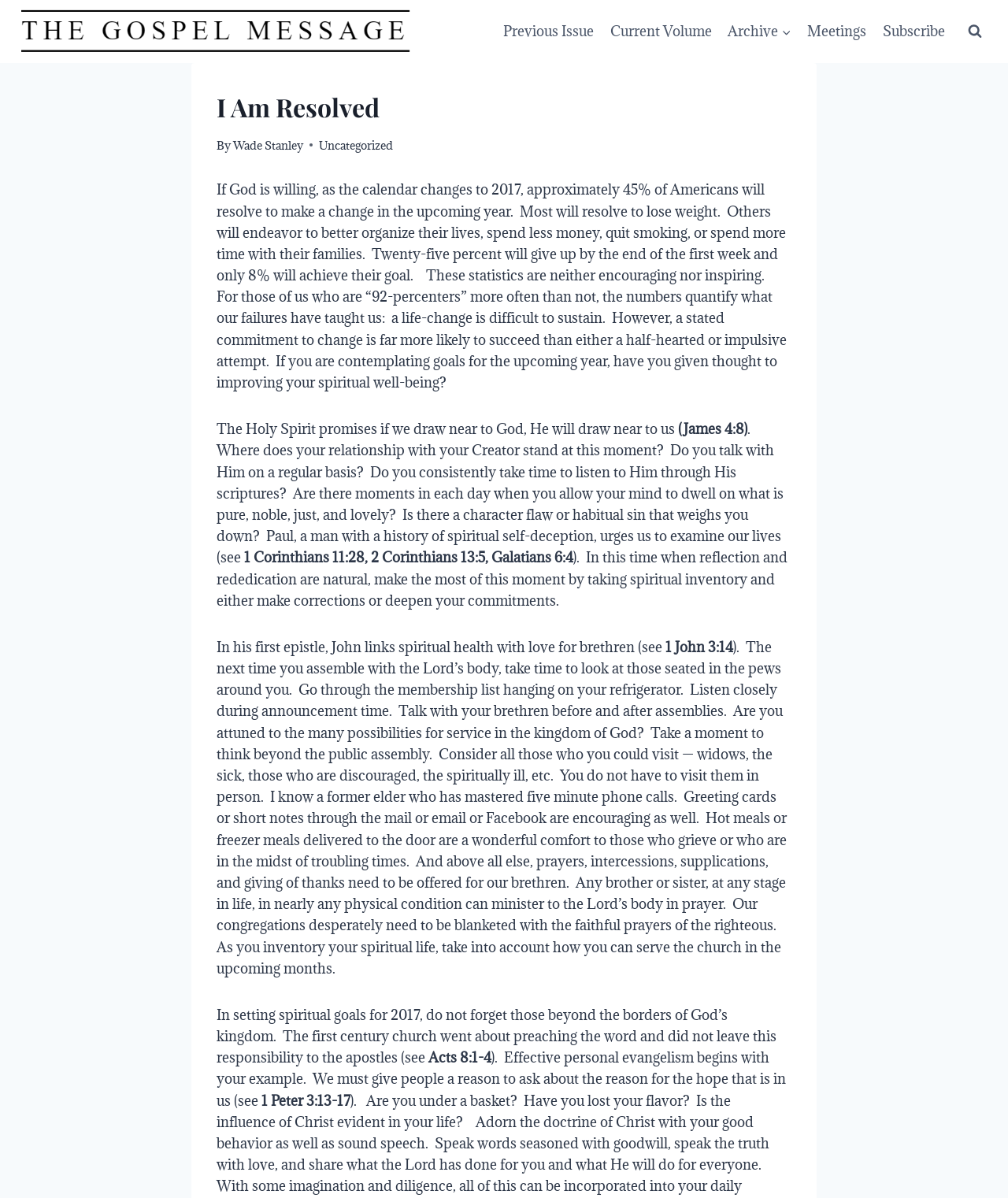What is the purpose of taking spiritual inventory according to the article?
Please provide a detailed and comprehensive answer to the question.

The article suggests that taking spiritual inventory is necessary to 'make corrections or deepen commitments' in our spiritual lives. This is mentioned in the third paragraph of the article.